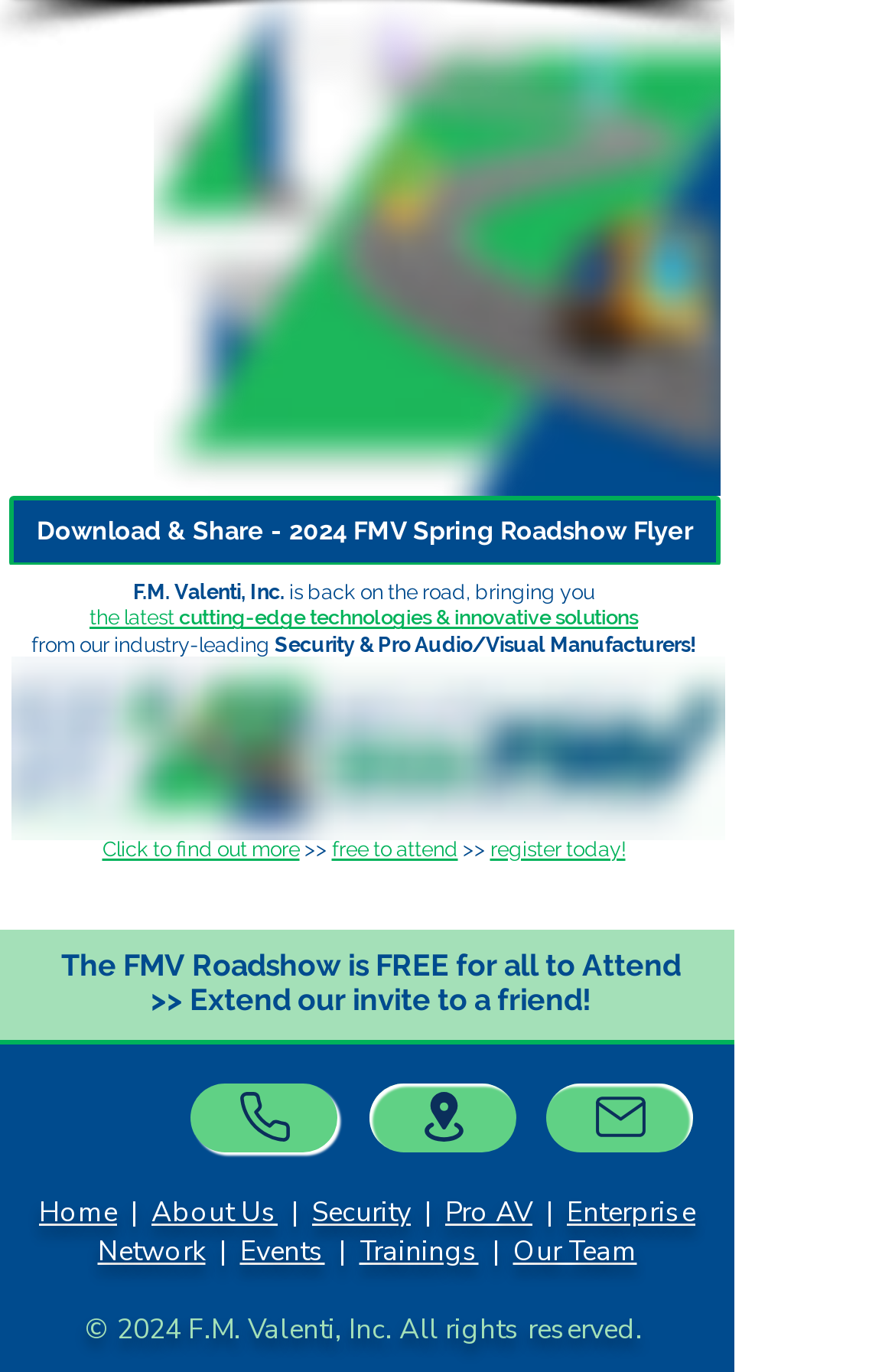What is the name of the company hosting the roadshow?
Please analyze the image and answer the question with as much detail as possible.

The company name can be found in the heading element 'F.M. Valenti, Inc. is back on the road, bringing you the latest cutting-edge technologies & innovative solutions from our industry-leading Security & Pro Audio/Visual Manufacturers!' which is a child element of the root element.